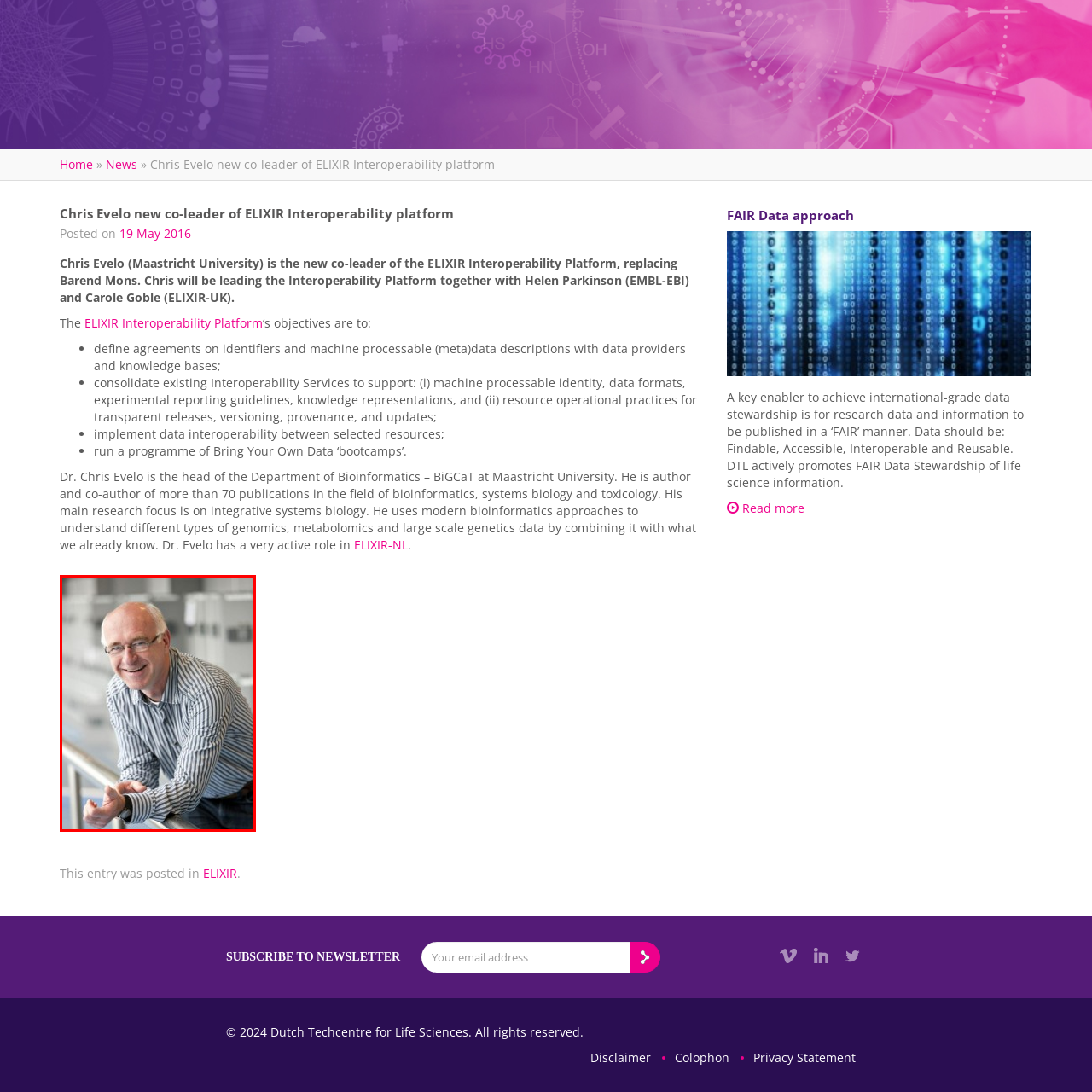Describe in detail the visual content enclosed by the red bounding box.

The image features Dr. Chris Evelo, the newly appointed co-leader of the ELIXIR Interoperability Platform. He is depicted smiling while leaning against a railing, wearing a striped shirt, and showcasing an approachable demeanor. Dr. Evelo is affiliated with Maastricht University, where he heads the Department of Bioinformatics – BiGCaT. His expertise lies in bioinformatics, systems biology, and toxicology, with a prolific record including over 70 publications in these fields. In his role at the ELIXIR Interoperability Platform, he will work alongside other leaders to enhance data interoperability across various resources, addressing critical objectives in the life sciences realm.